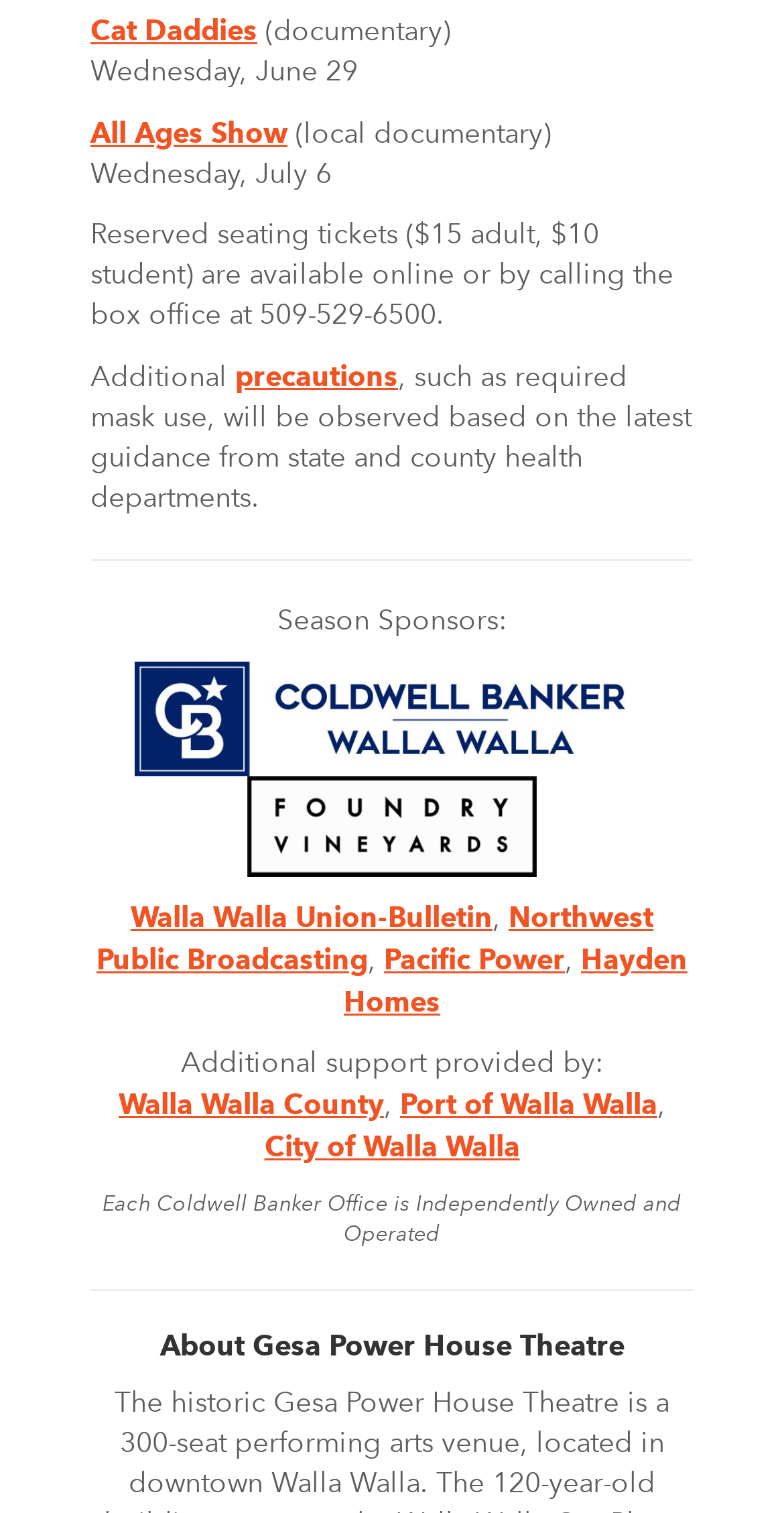Please give a short response to the question using one word or a phrase:
Who are the season sponsors?

Foundry Vineyards, Walla Walla Union-Bulletin, Northwest Public Broadcasting, Pacific Power, Hayden Homes, Walla Walla County, Port of Walla Walla, City of Walla Walla